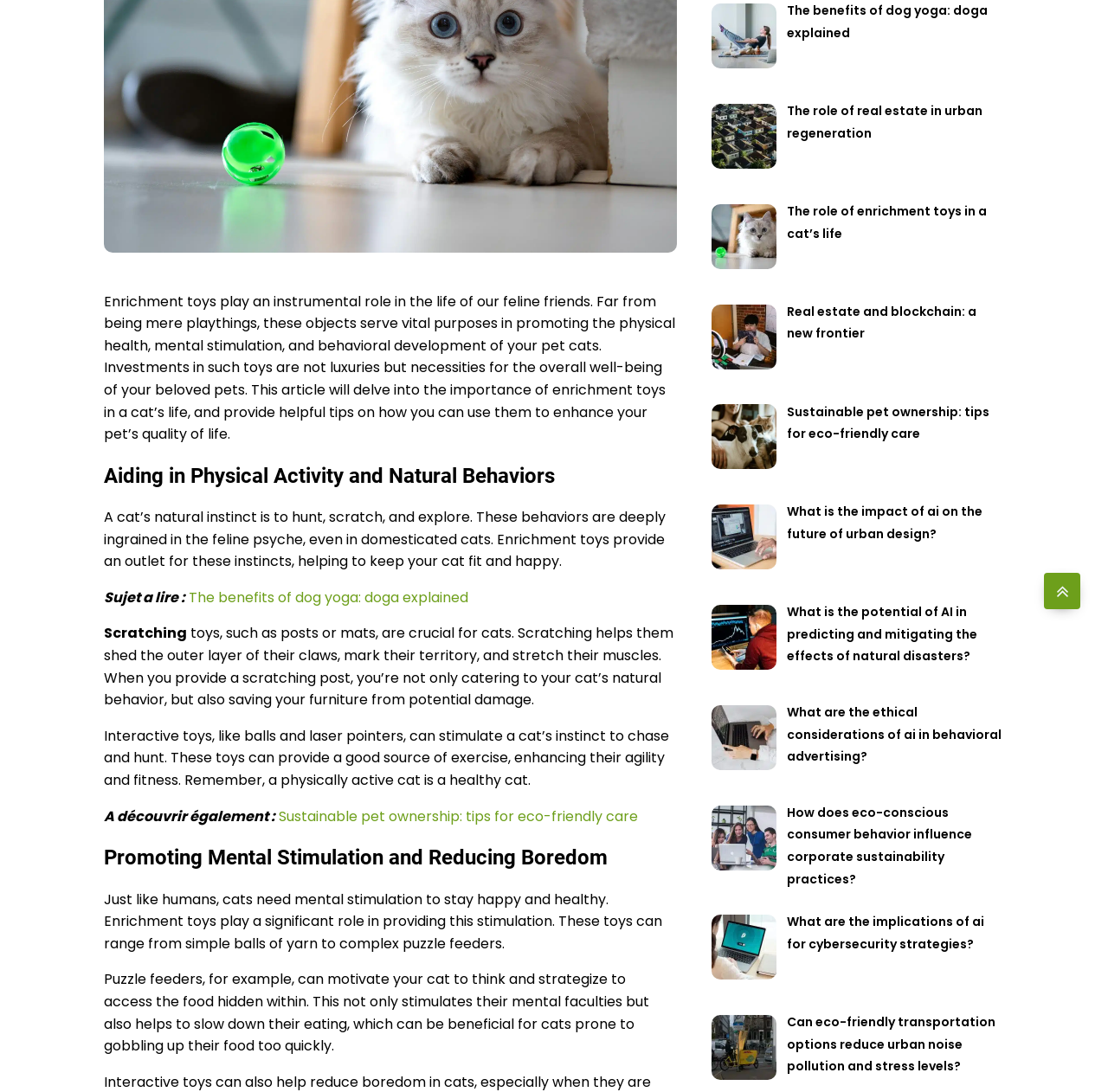Calculate the bounding box coordinates of the UI element given the description: "parent_node: AUTOMOTIVE".

[0.942, 0.525, 0.975, 0.558]